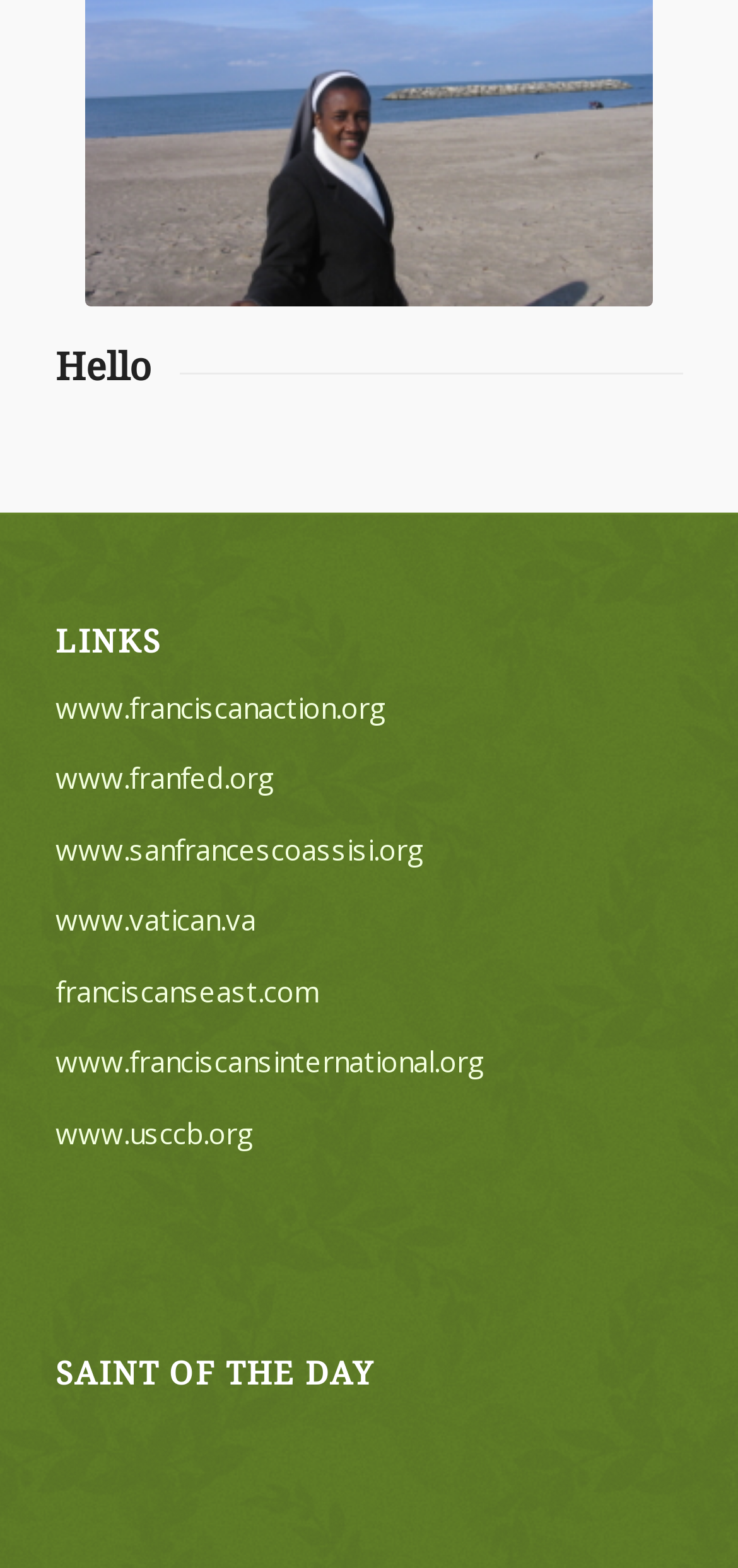Predict the bounding box coordinates of the UI element that matches this description: "Saint of the Day". The coordinates should be in the format [left, top, right, bottom] with each value between 0 and 1.

[0.075, 0.867, 0.925, 0.888]